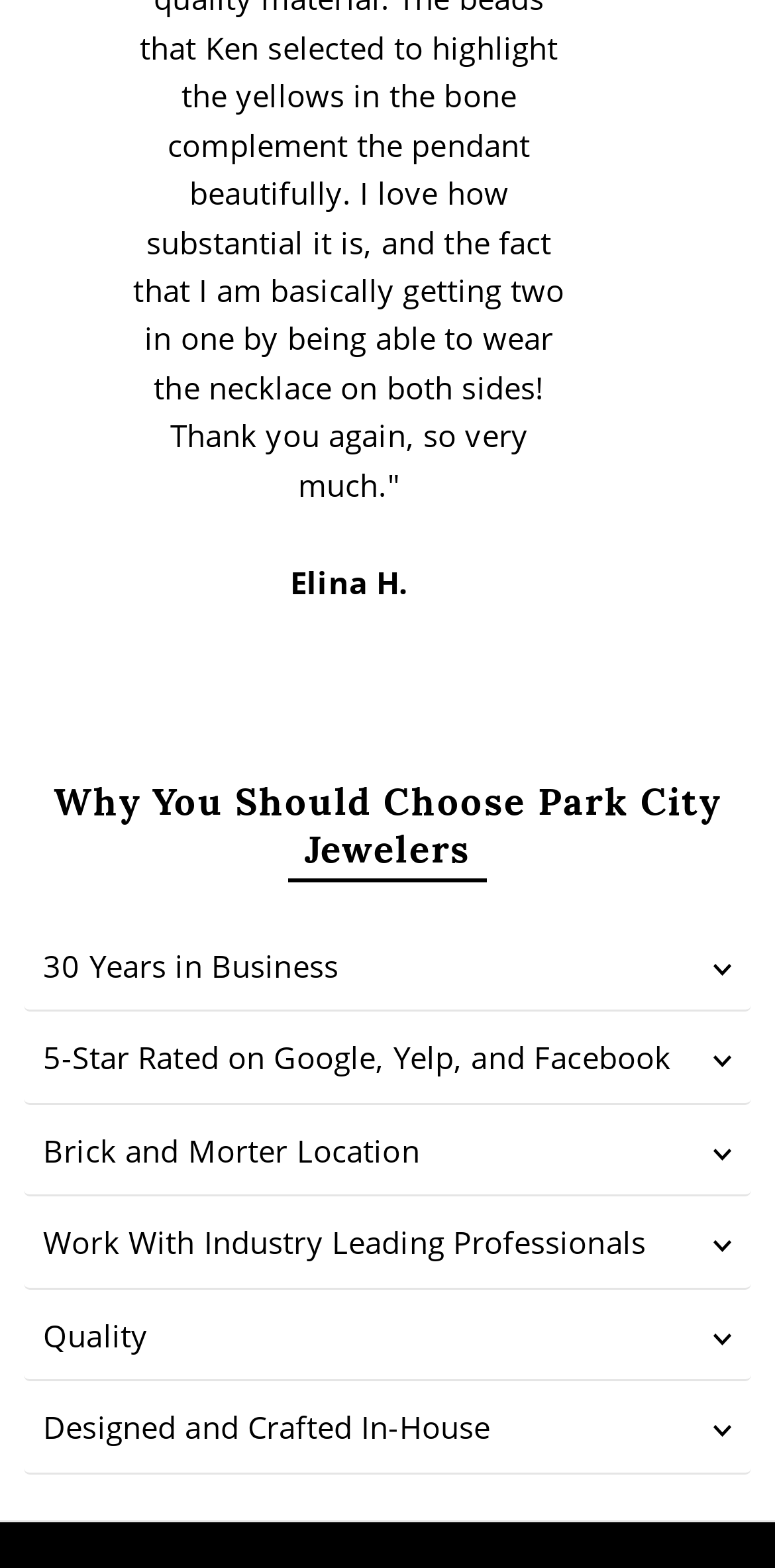Select the bounding box coordinates of the element I need to click to carry out the following instruction: "Click the 'Brick and Morter Location' button".

[0.03, 0.706, 0.97, 0.763]